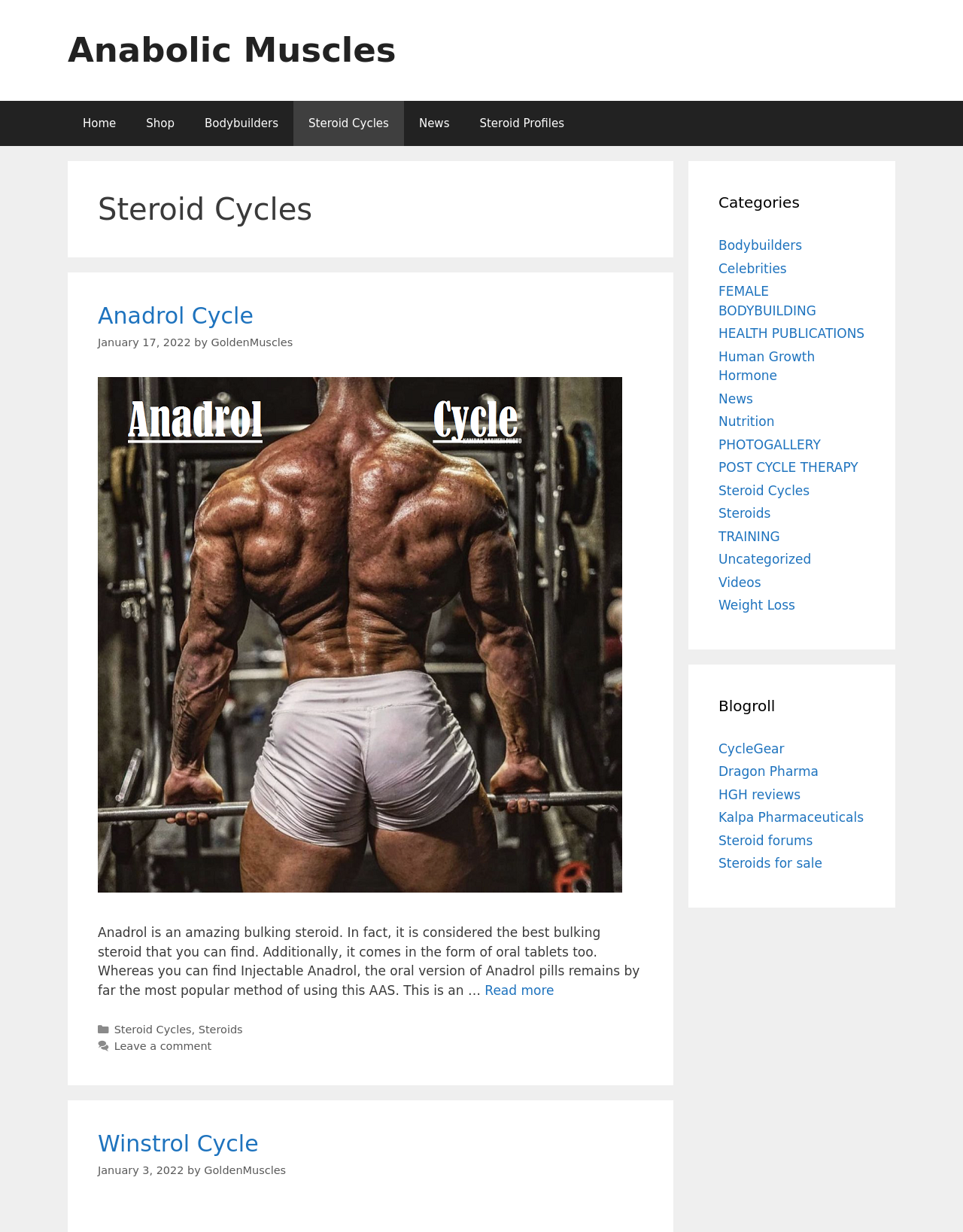What type of steroids are discussed on this webpage?
Give a thorough and detailed response to the question.

The webpage features articles about specific types of steroids, including Anadrol and Winstrol. These steroids are mentioned in the headings and text of the articles, indicating that they are the primary focus of the webpage's content.